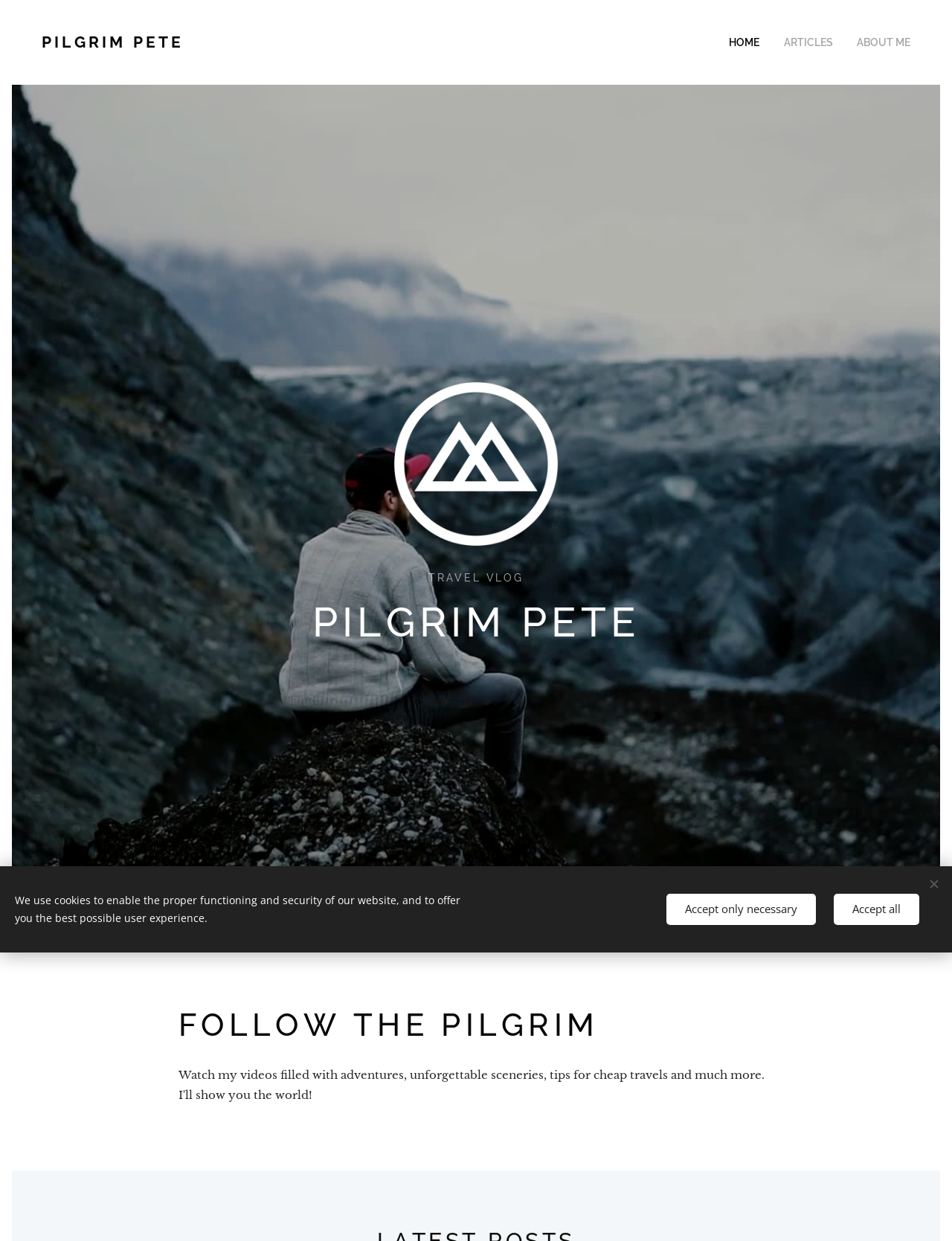Provide the bounding box coordinates of the HTML element described by the text: "Dilaps Break Clauses". The coordinates should be in the format [left, top, right, bottom] with values between 0 and 1.

None